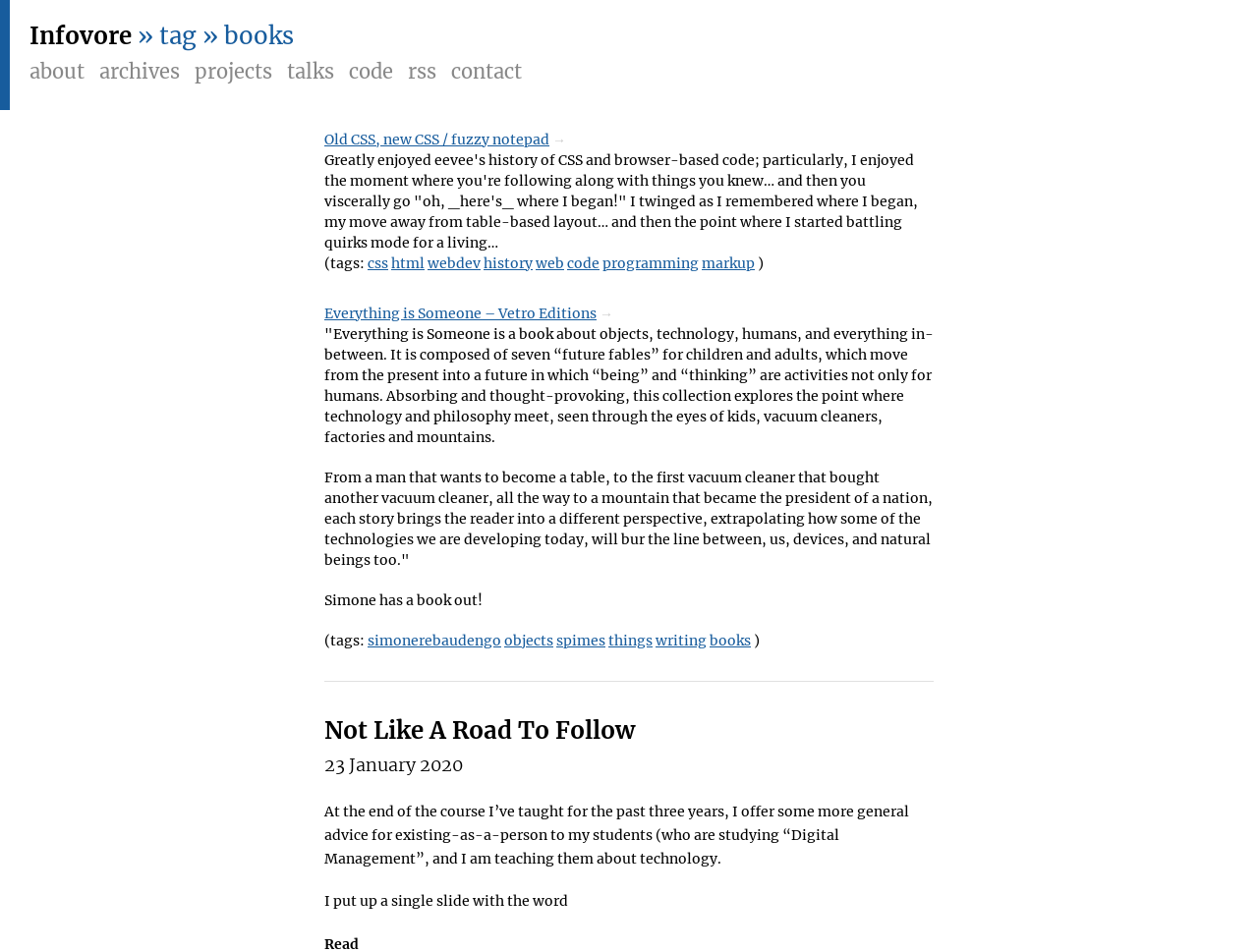Describe all significant elements and features of the webpage.

The webpage appears to be a personal blog or journal, with a focus on technology, coding, and books. At the top, there is a header section with a link to "Infovore" and a breadcrumb trail showing the current page is tagged with "books". Below this, there is a navigation menu with links to various sections of the site, including "about", "archives", "projects", and "contact".

The main content area of the page features a series of blog posts or articles. The first post discusses a history of CSS and browser-based code, with a personal anecdote about the author's experience with table-based layout and quirks mode. This post includes a list of tags, including "css", "html", "webdev", and "history".

The next post appears to be a book review or summary, discussing a book called "Everything is Someone" which explores the intersection of technology and philosophy. The post includes a lengthy quote from the book and a list of tags, including "simonerebaudengo", "objects", "spimes", and "writing".

Below this, there is a heading titled "Not Like A Road To Follow", which may be a separate blog post or article. This section includes a link to the same title and a quote or excerpt from the text.

The final section of the page appears to be a blog post or journal entry, dated January 23, 2020. The text discusses the author's experience teaching a course on digital management and offers some general advice to students. The post includes a mention of a single slide with a word, but the word is not specified.

Throughout the page, there are several links to other articles, tags, and sections of the site, suggesting a rich and interconnected content structure.